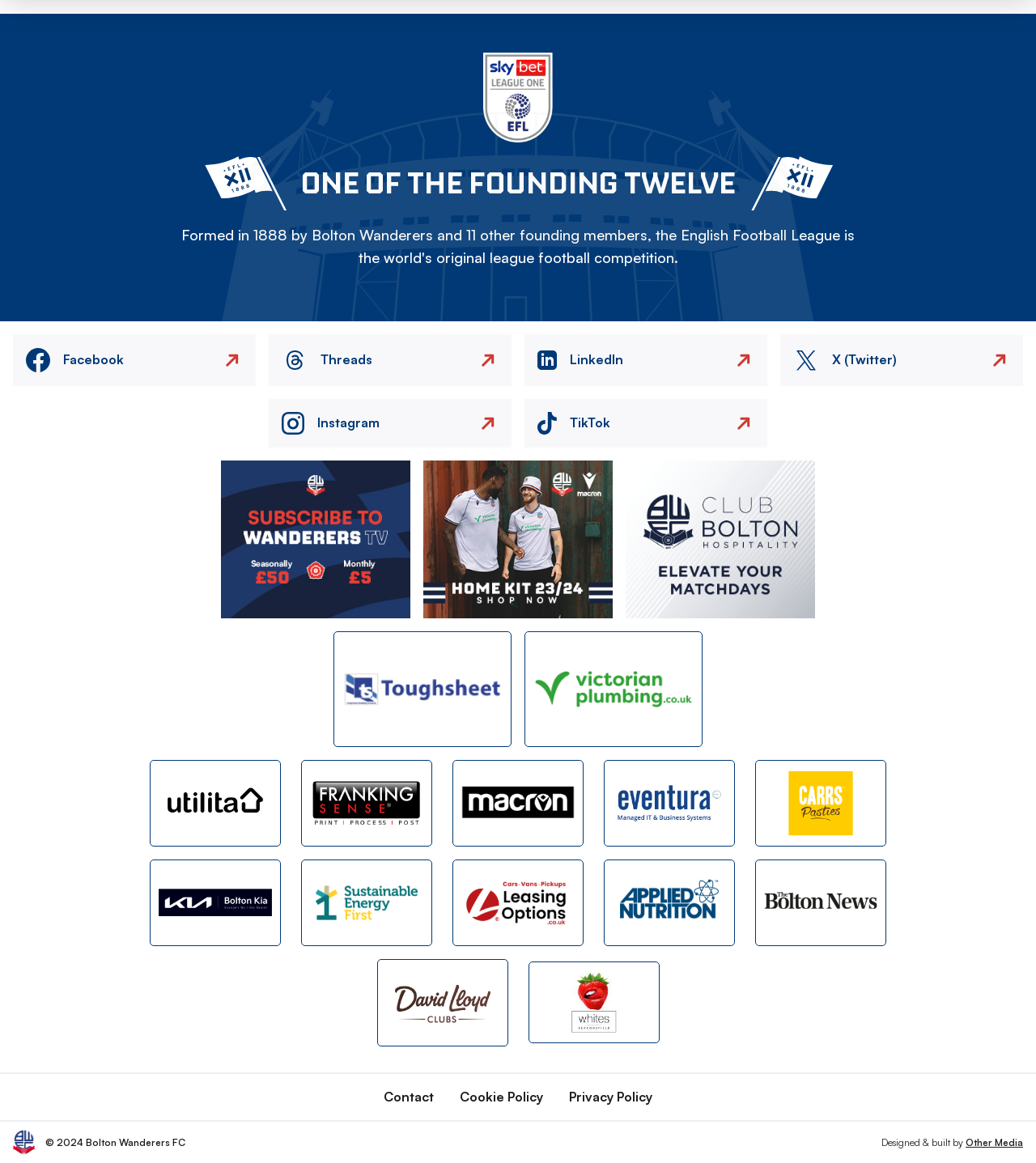Identify the bounding box coordinates for the UI element described as follows: Other Media. Use the format (top-left x, top-left y, bottom-right x, bottom-right y) and ensure all values are floating point numbers between 0 and 1.

[0.932, 0.977, 0.988, 0.988]